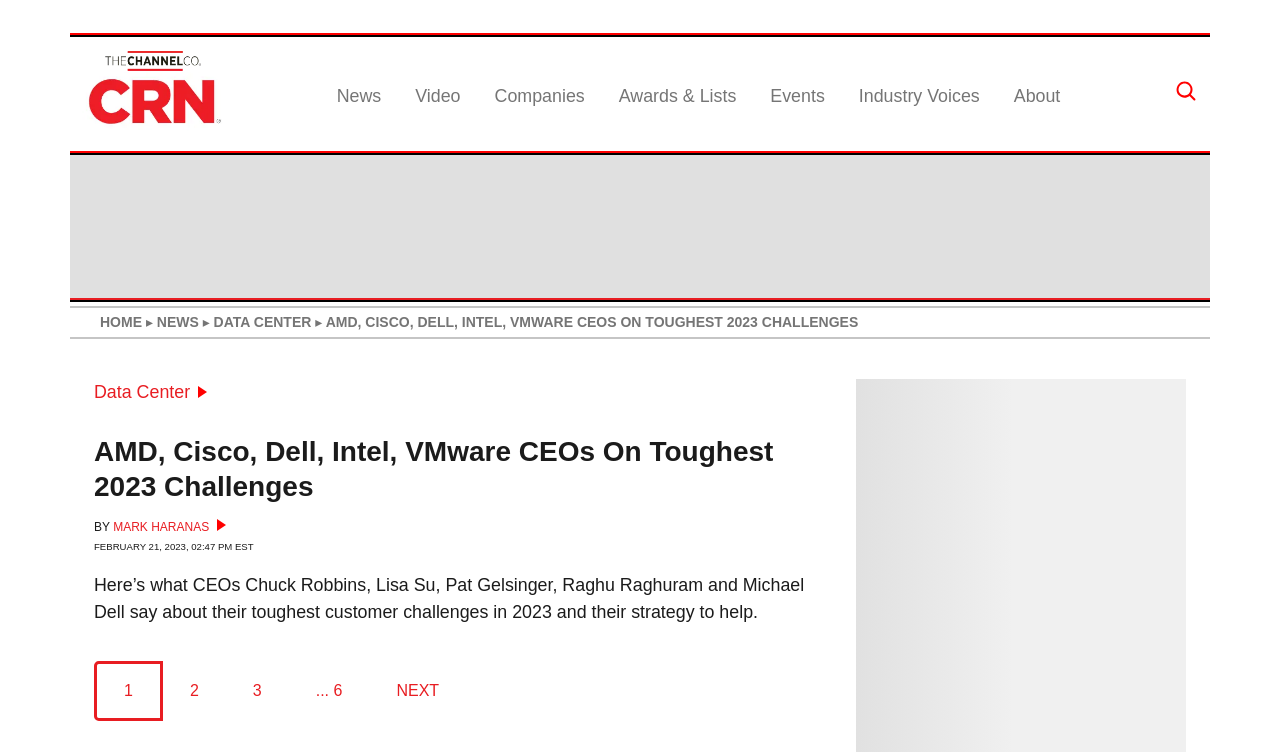Please identify the bounding box coordinates of the clickable region that I should interact with to perform the following instruction: "Go to news page". The coordinates should be expressed as four float numbers between 0 and 1, i.e., [left, top, right, bottom].

[0.263, 0.114, 0.298, 0.14]